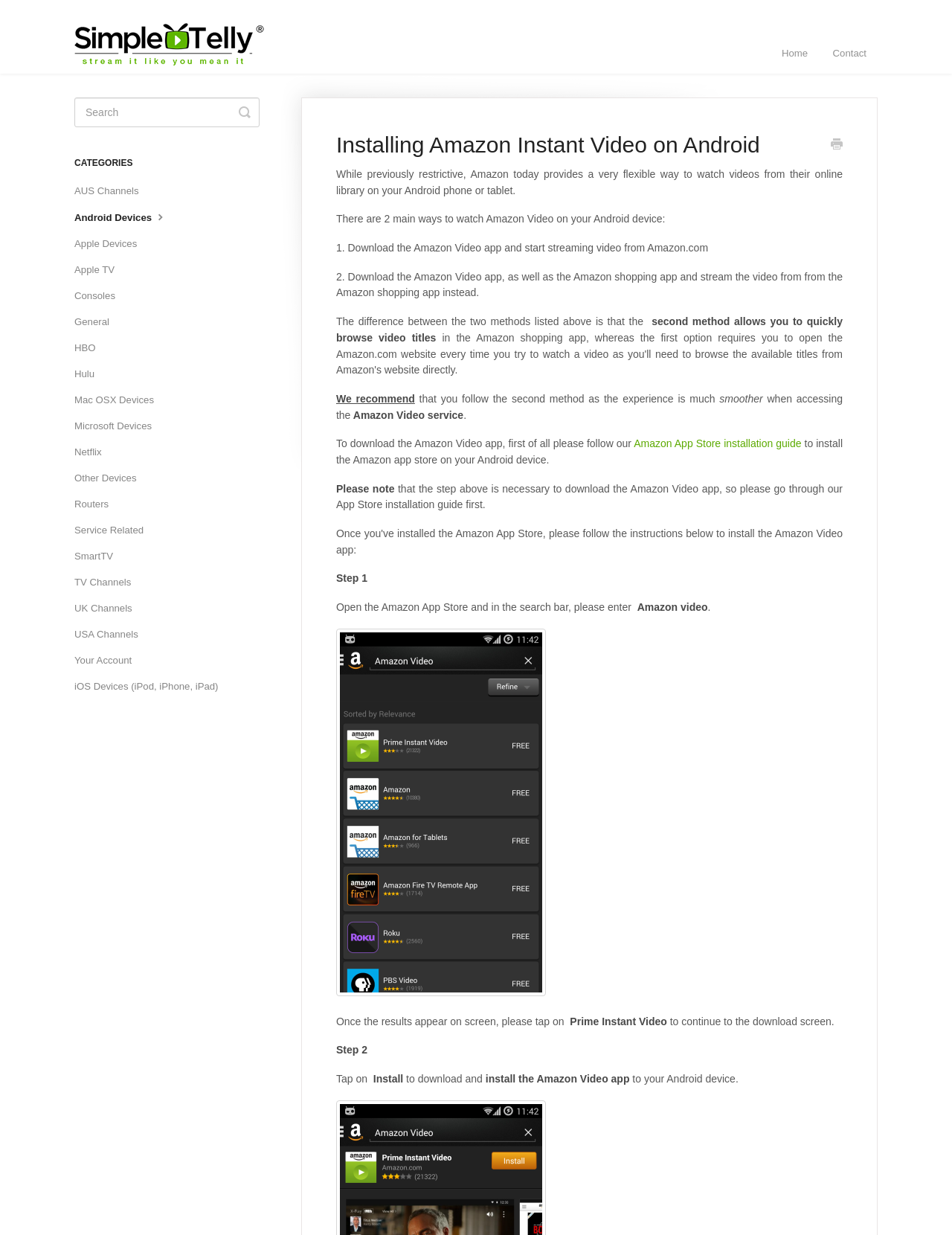Find the bounding box coordinates for the element that must be clicked to complete the instruction: "Follow the 'Amazon App Store installation guide'". The coordinates should be four float numbers between 0 and 1, indicated as [left, top, right, bottom].

[0.666, 0.354, 0.845, 0.364]